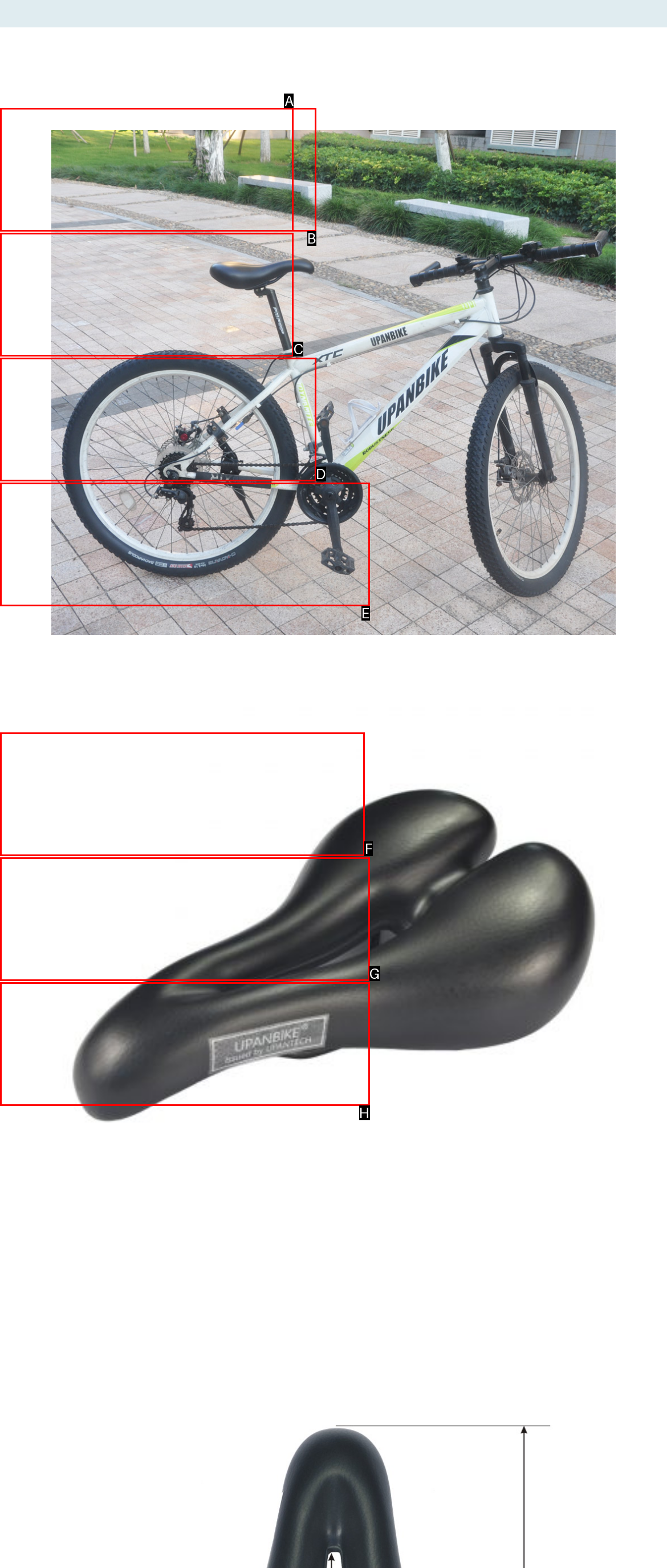Determine which option matches the element description: Bicycle wheel video
Answer using the letter of the correct option.

H